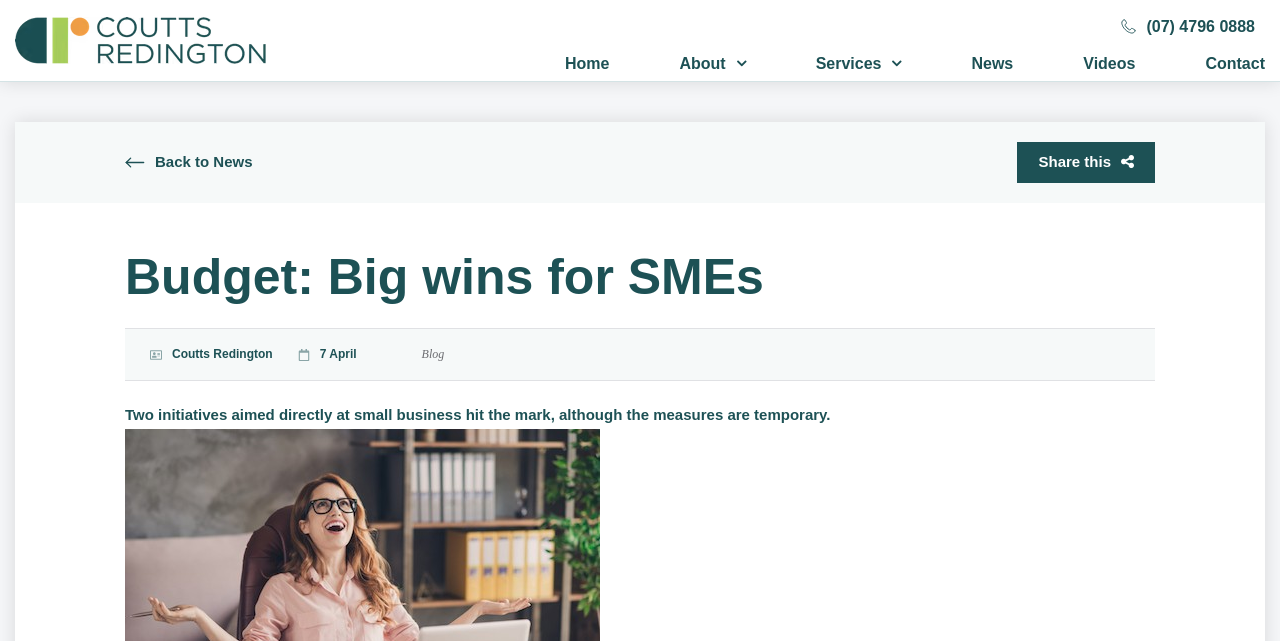What is the primary heading on this webpage?

Budget: Big wins for SMEs